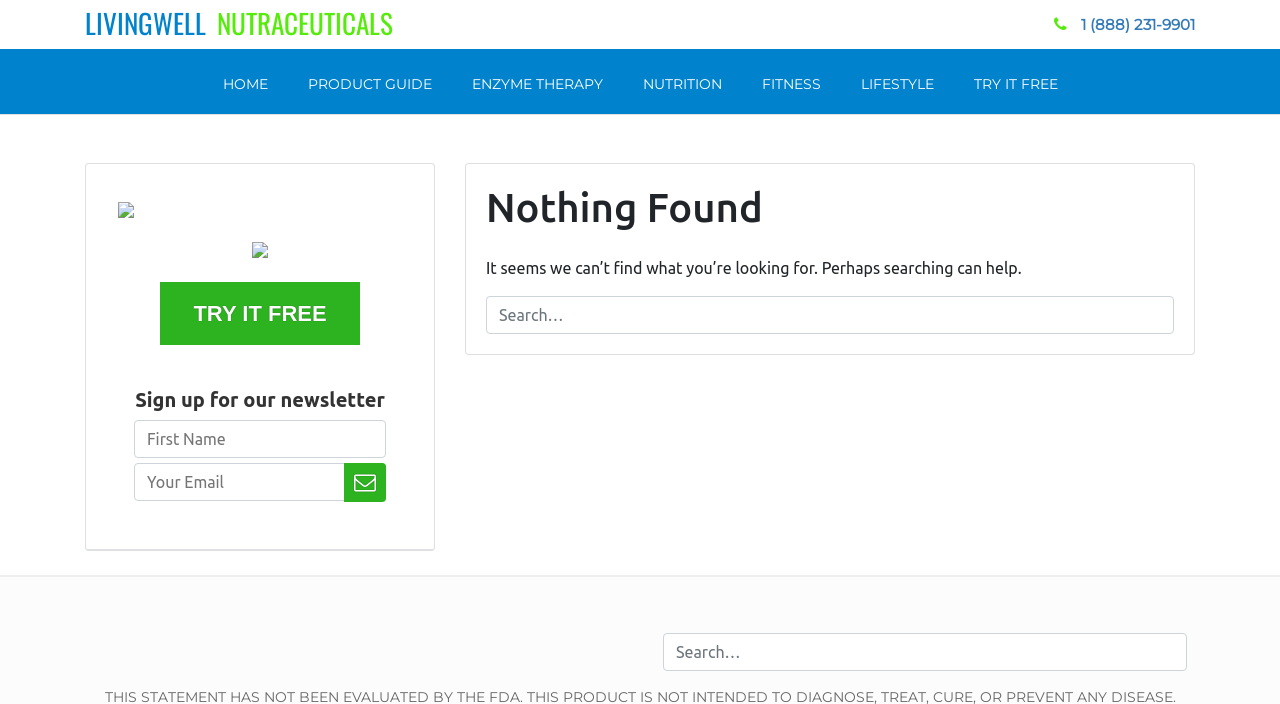Identify the bounding box coordinates for the UI element that matches this description: "TRY IT FREE".

[0.151, 0.427, 0.255, 0.463]